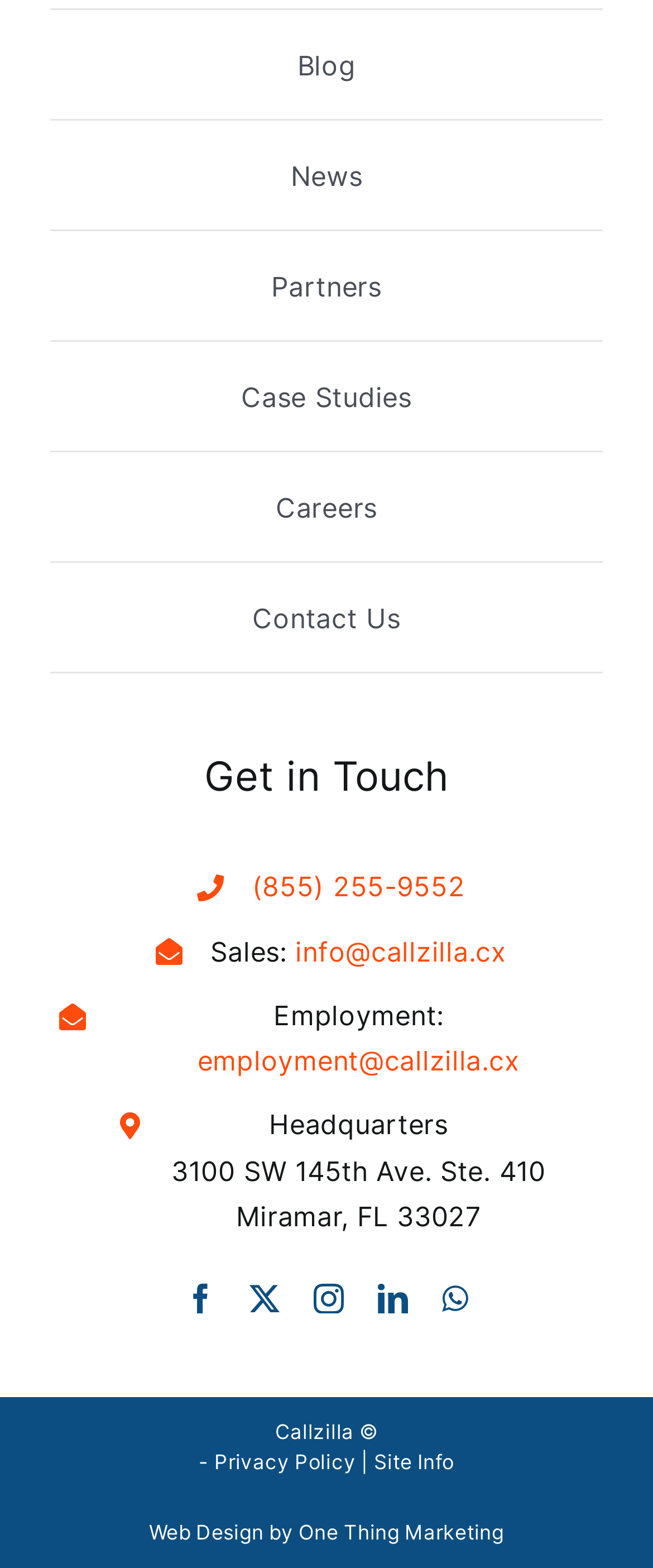Pinpoint the bounding box coordinates of the element you need to click to execute the following instruction: "Send an email to the sales department". The bounding box should be represented by four float numbers between 0 and 1, in the format [left, top, right, bottom].

[0.453, 0.596, 0.776, 0.617]